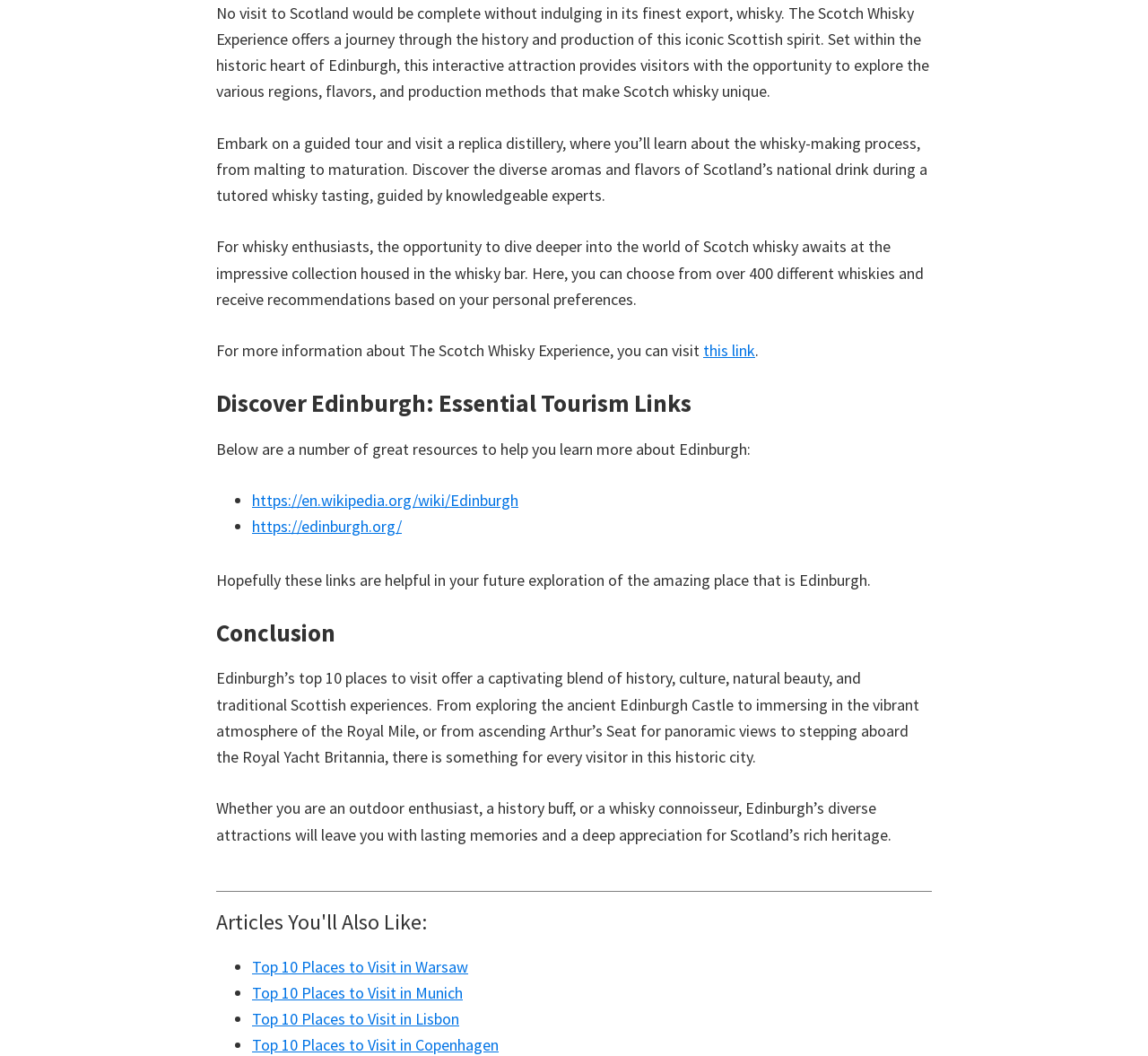Look at the image and write a detailed answer to the question: 
What is the Scotch Whisky Experience?

The Scotch Whisky Experience is an interactive attraction that offers a journey through the history and production of Scotch whisky, providing visitors with the opportunity to explore the various regions, flavors, and production methods that make Scotch whisky unique.